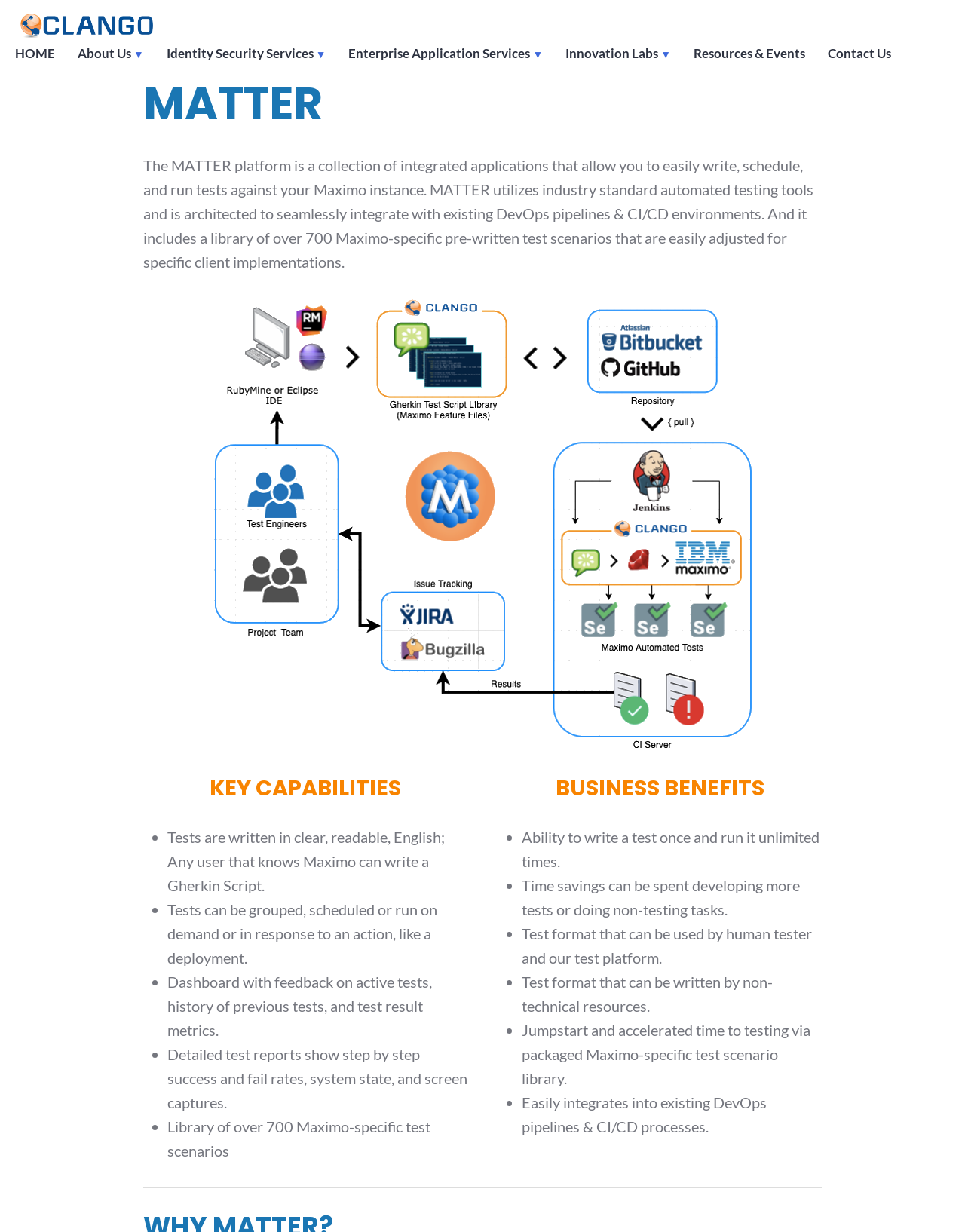What is the benefit of using the MATTER platform for testing?
Please describe in detail the information shown in the image to answer the question.

One of the benefits of using the MATTER platform is mentioned in the 'BUSINESS BENEFITS' section, where it says 'Time savings can be spent developing more tests or doing non-testing tasks'.